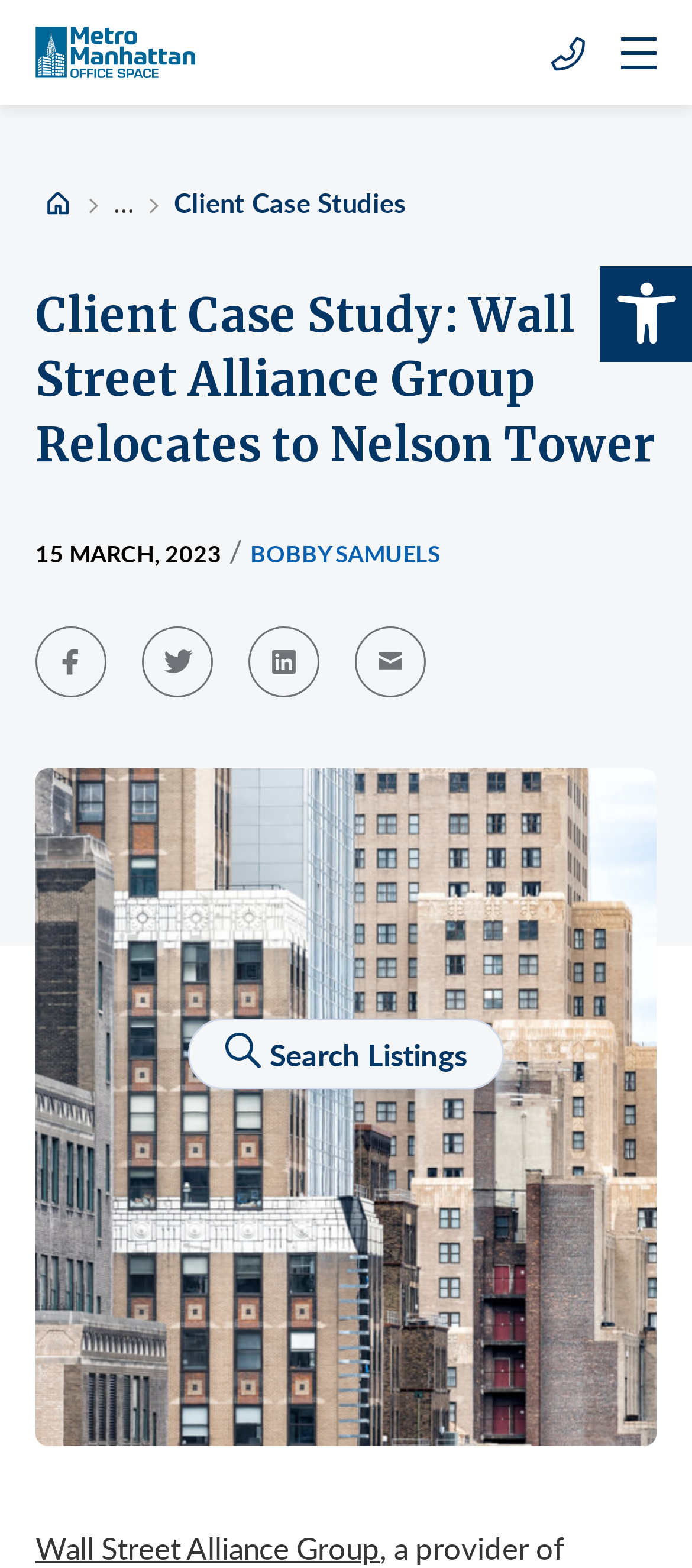What is the current location of Wall Street Alliance Group?
Based on the image, answer the question with as much detail as possible.

The webpage is a case study about Wall Street Alliance Group relocating to Nelson Tower, which is mentioned in the heading of the webpage.